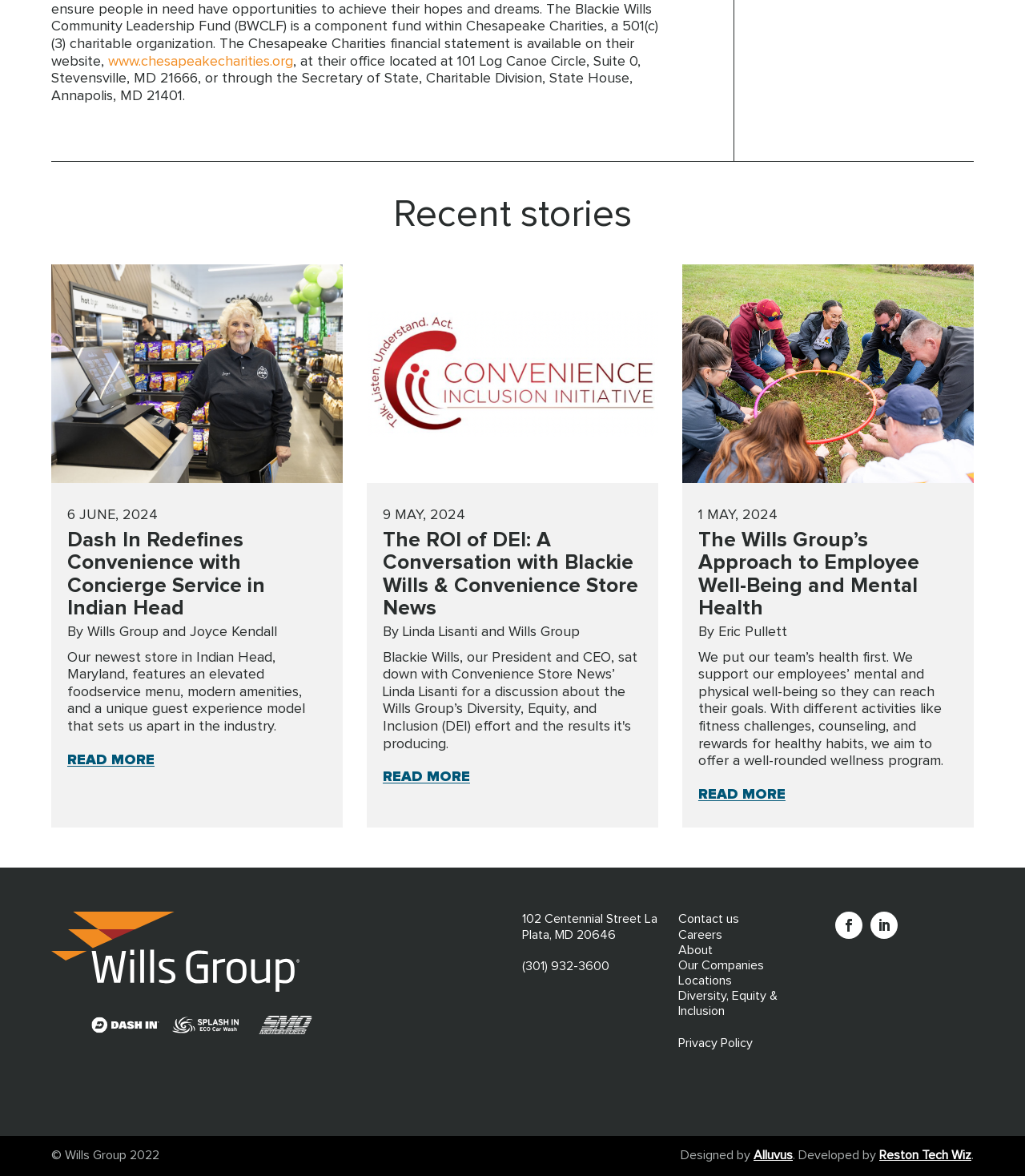Predict the bounding box of the UI element based on this description: "parent_node: 9 MAY, 2024".

[0.358, 0.225, 0.642, 0.411]